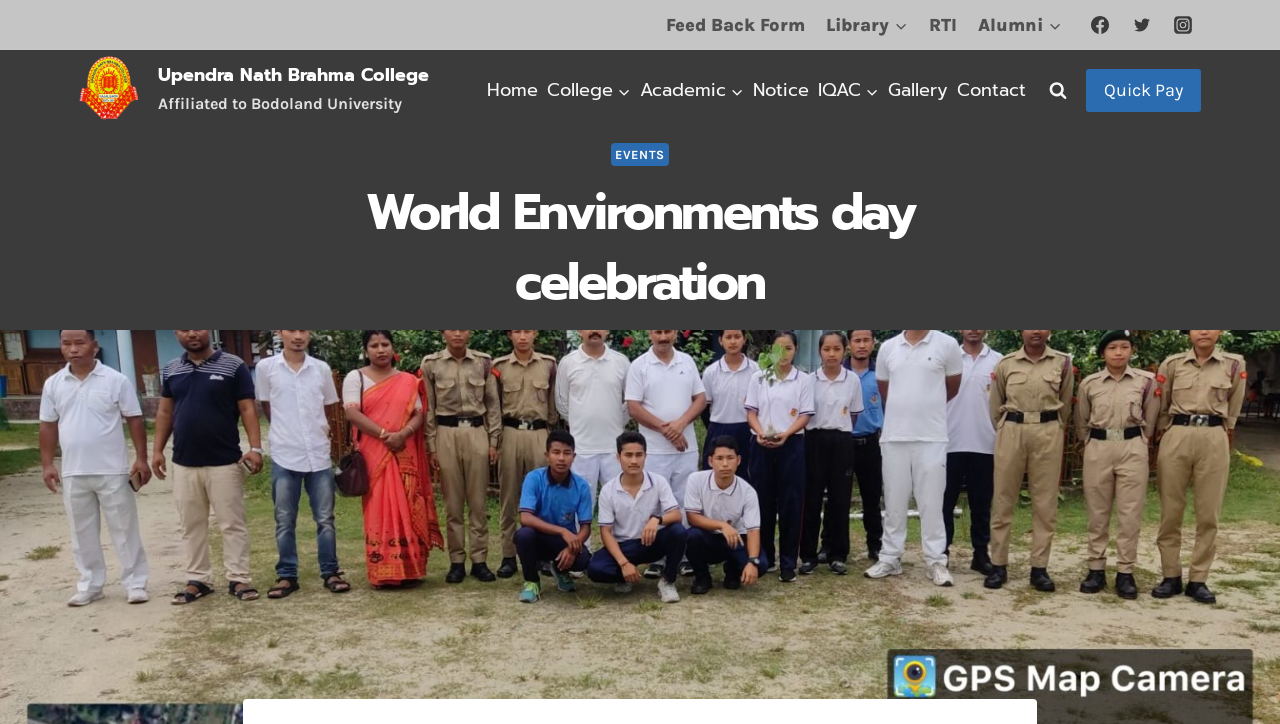What is the name of the college?
Please provide a single word or phrase based on the screenshot.

Upendra Nath Brahma College